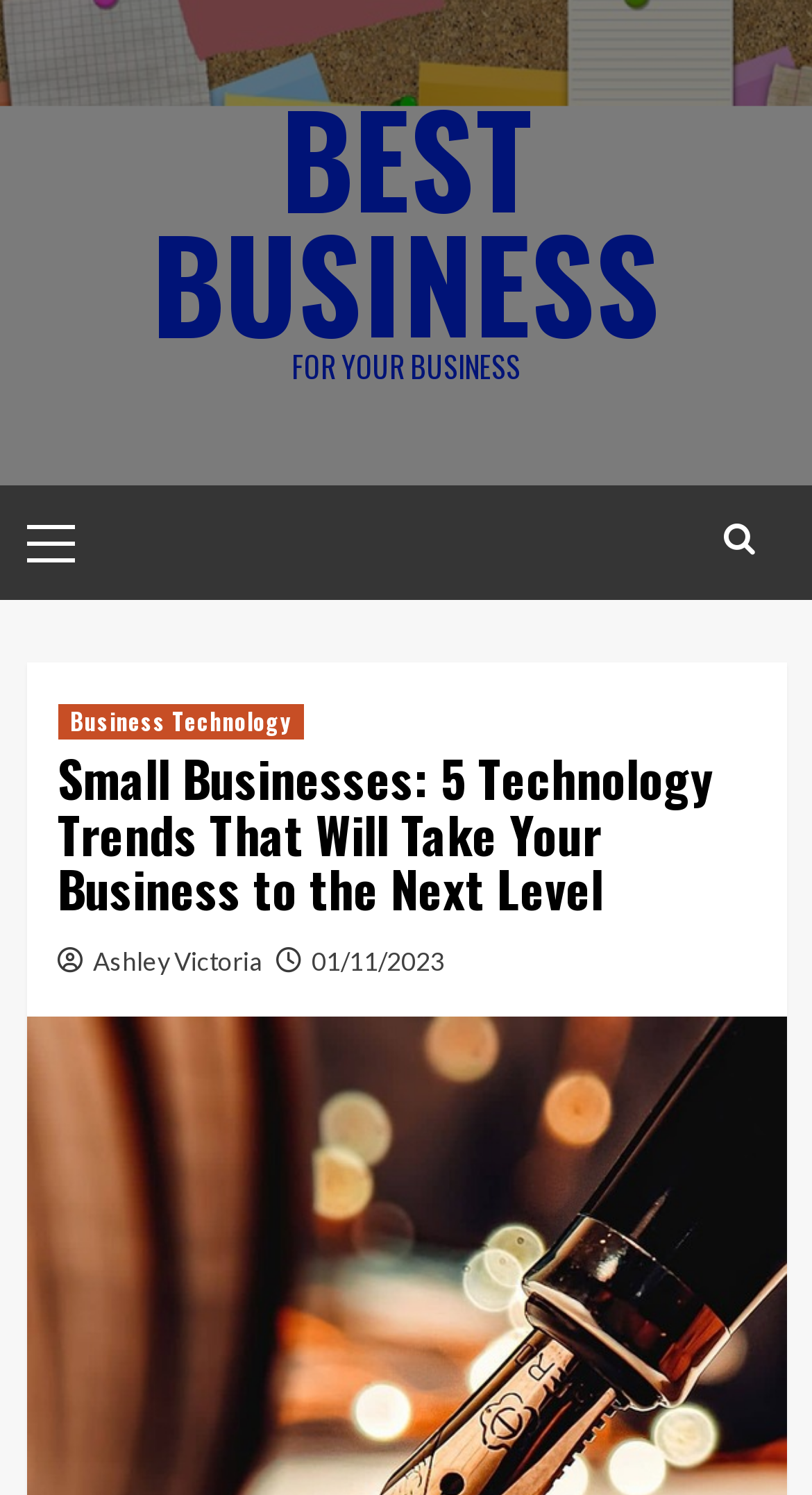When was the article published?
Analyze the image and provide a thorough answer to the question.

I found the publication date by looking at the link '01/11/2023' which is located below the article title, indicating the date of publication.